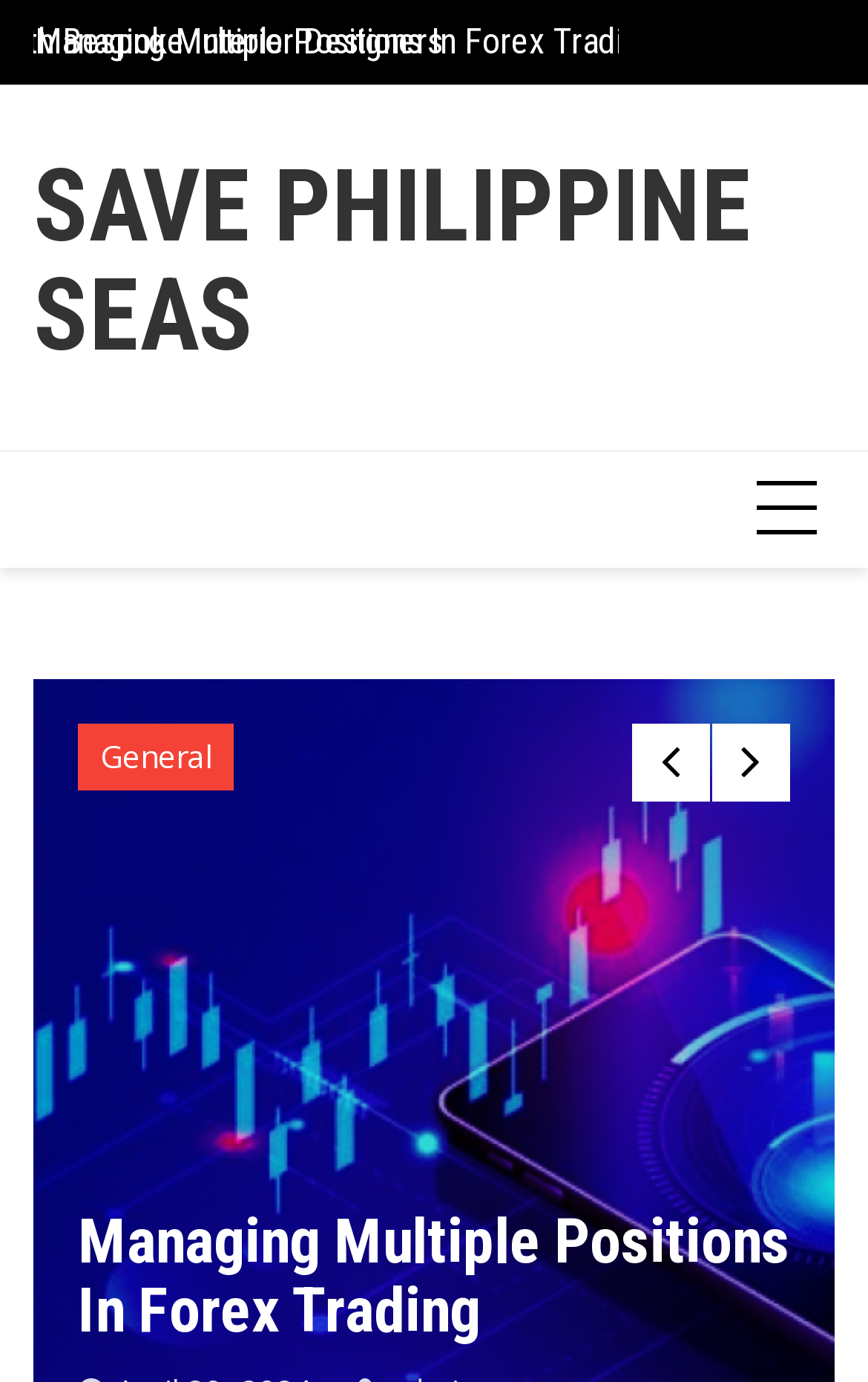Provide the bounding box coordinates of the HTML element described as: "‹". The bounding box coordinates should be four float numbers between 0 and 1, i.e., [left, top, right, bottom].

[0.728, 0.523, 0.818, 0.579]